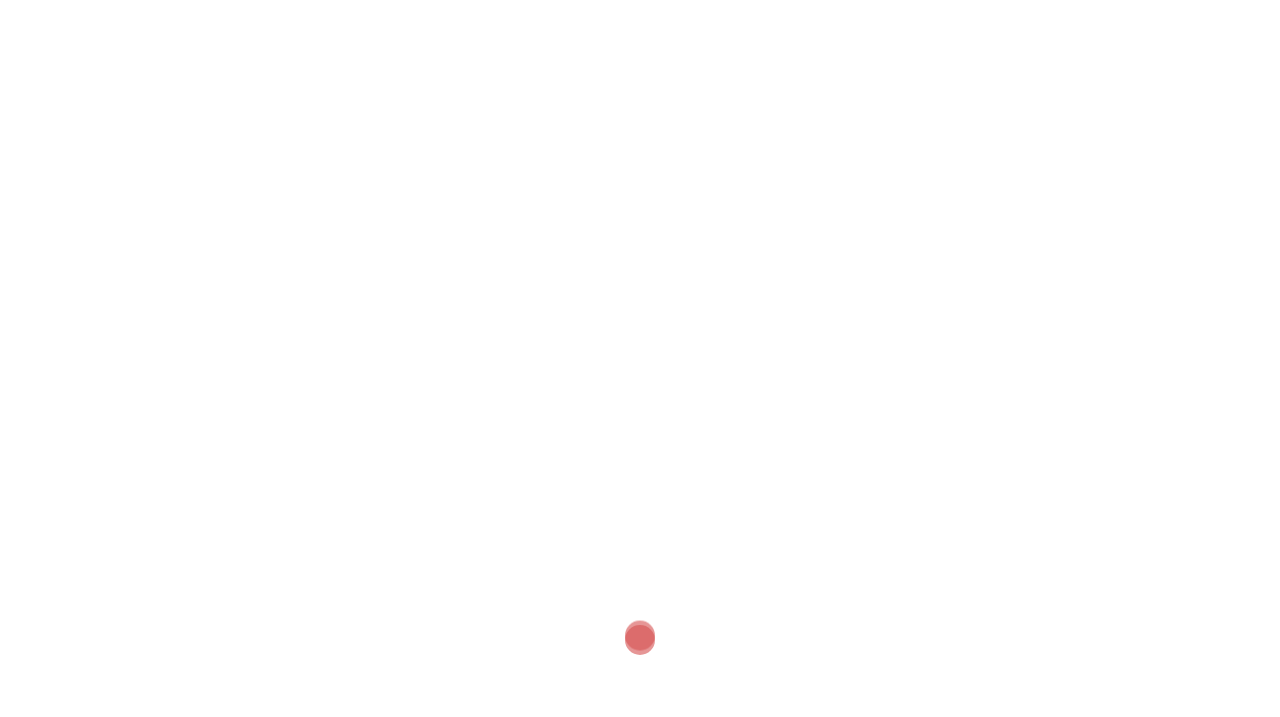Utilize the information from the image to answer the question in detail:
What is the topic of the webpage?

I inferred the topic of the webpage by looking at the heading 'Great Valley Cardiology Data Breach Investigation' and the content of the webpage, which suggests that it is related to a data breach investigation.